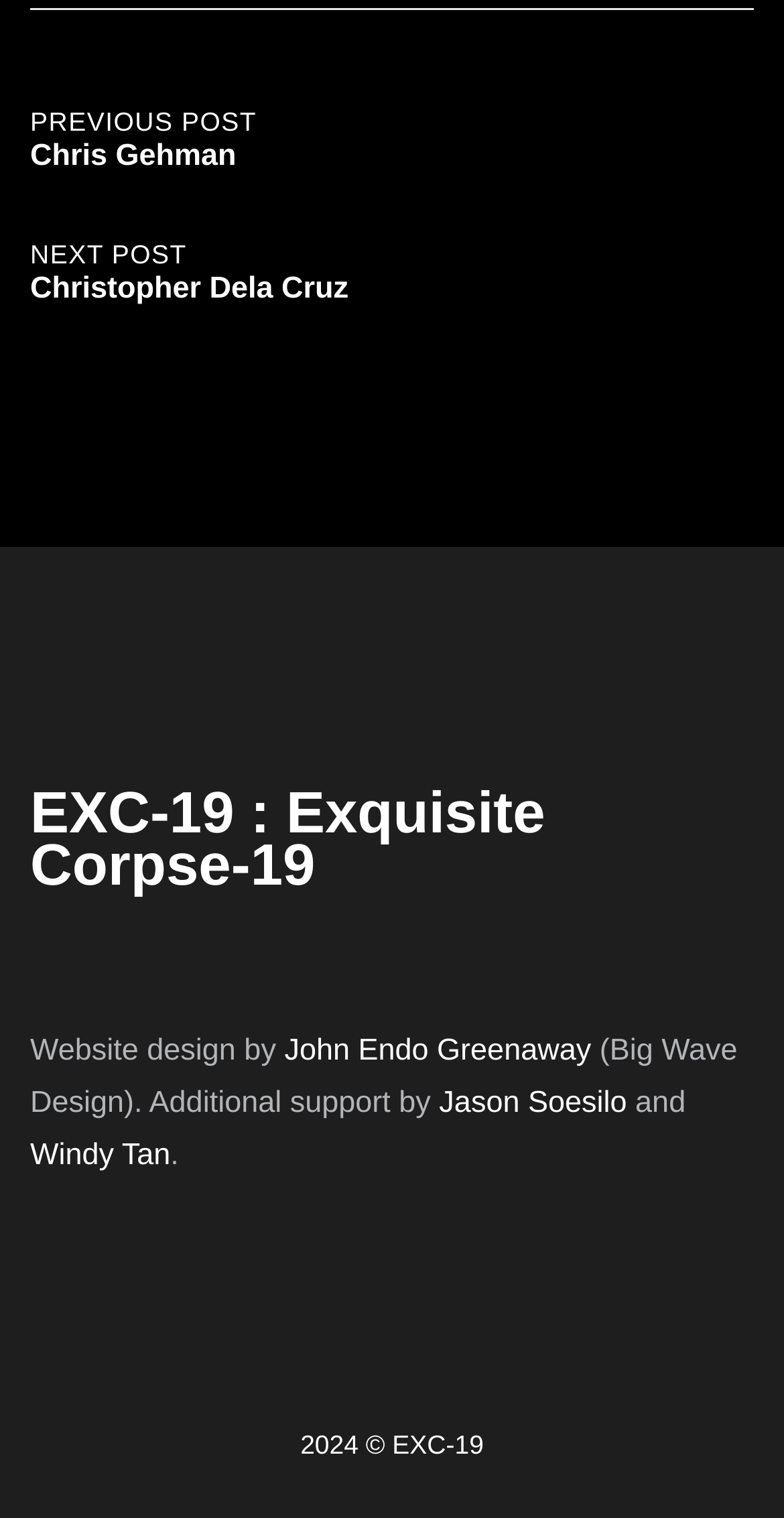Predict the bounding box coordinates of the UI element that matches this description: "Previous Post Chris Gehman". The coordinates should be in the format [left, top, right, bottom] with each value between 0 and 1.

[0.038, 0.059, 0.5, 0.113]